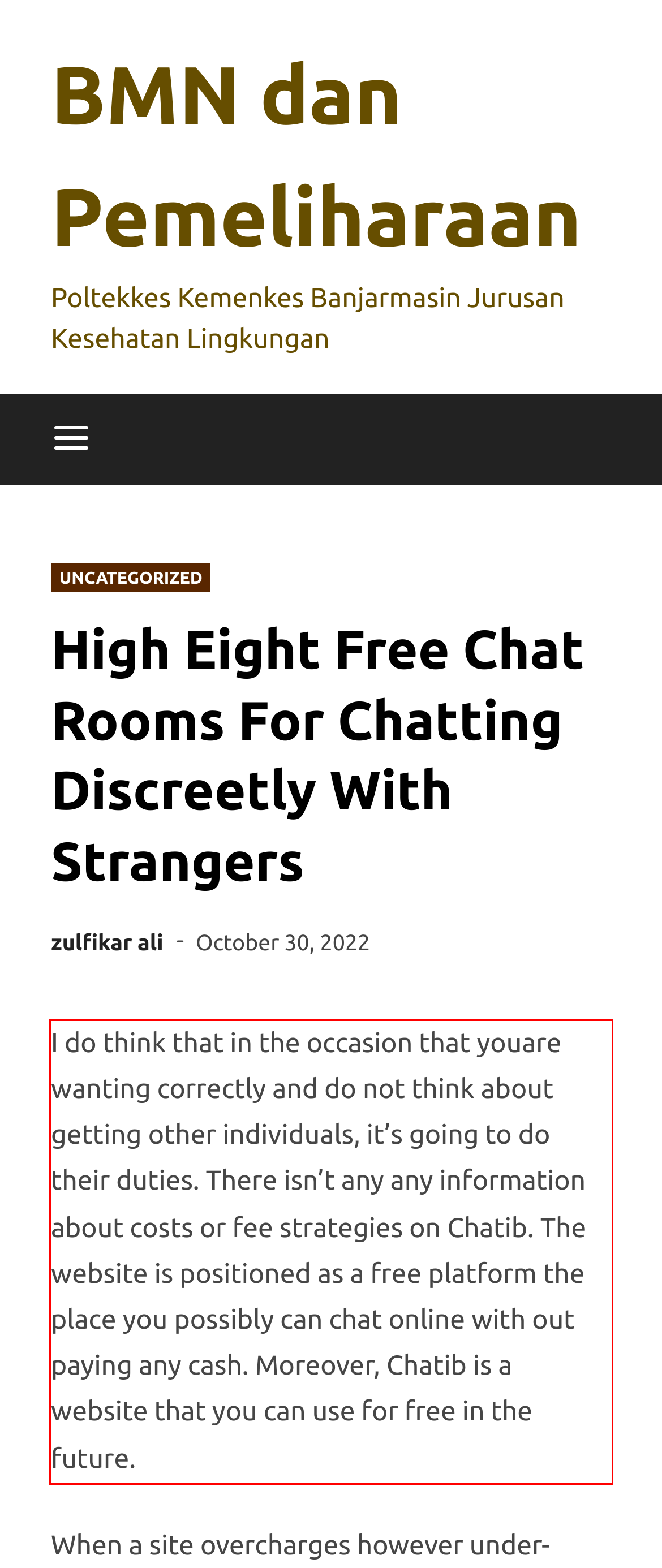Within the screenshot of the webpage, there is a red rectangle. Please recognize and generate the text content inside this red bounding box.

I do think that in the occasion that youare wanting correctly and do not think about getting other individuals, it’s going to do their duties. There isn’t any any information about costs or fee strategies on Chatib. The website is positioned as a free platform the place you possibly can chat online with out paying any cash. Moreover, Chatib is a website that you can use for free in the future.